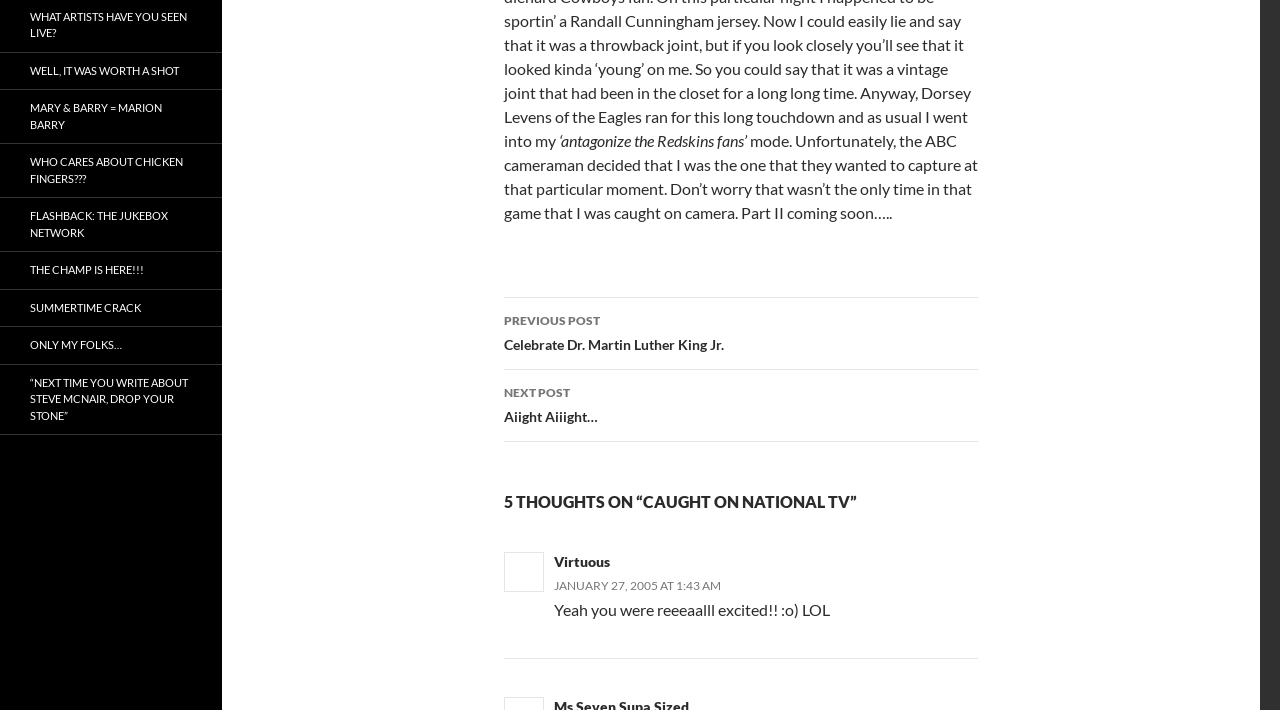Predict the bounding box of the UI element that fits this description: "Only My Folks…".

[0.0, 0.461, 0.173, 0.512]